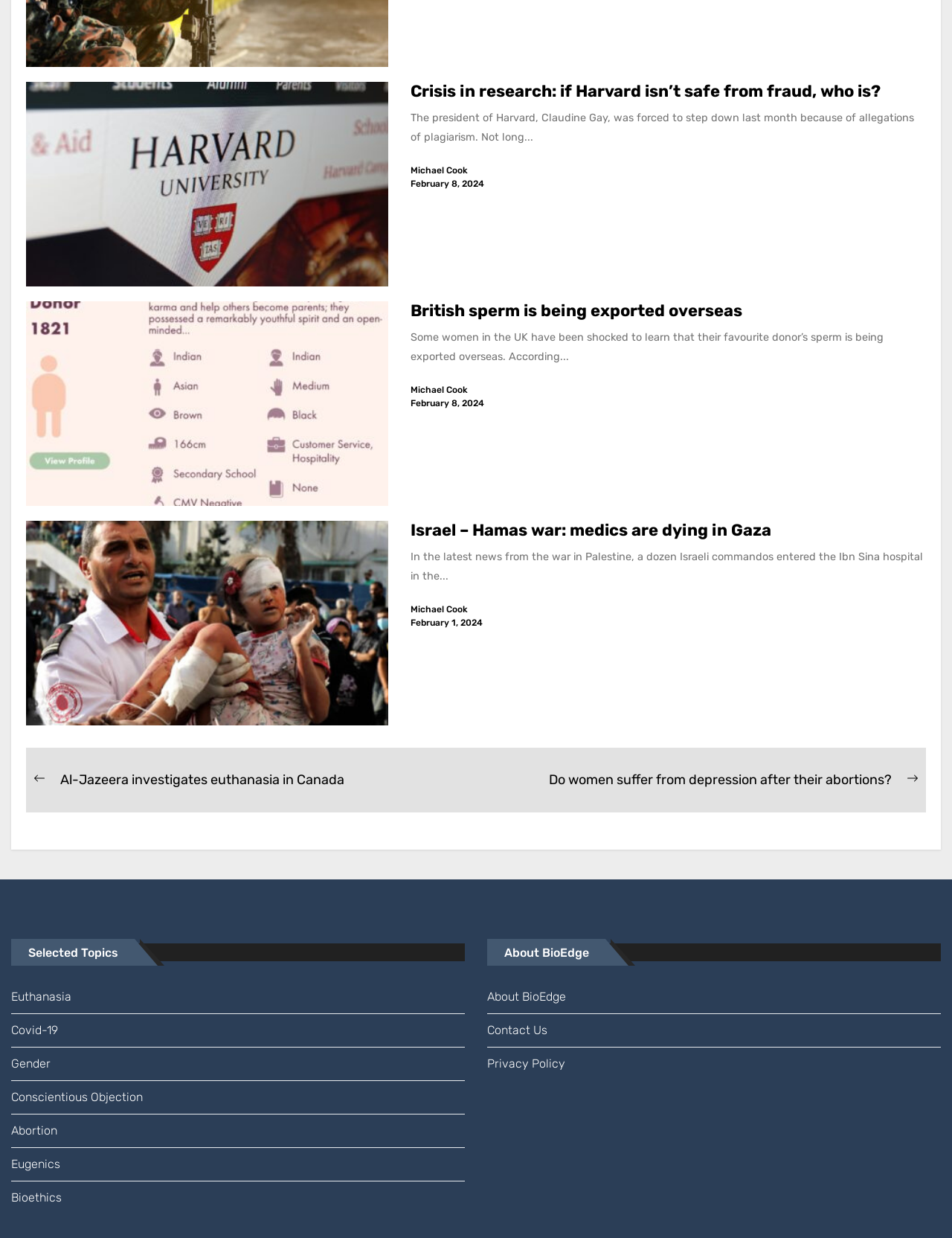What is the topic of the first article?
Give a thorough and detailed response to the question.

The first article's heading is 'Crisis in research: if Harvard isn’t safe from fraud, who is?' which indicates that the topic of the article is about a crisis in research, specifically related to fraud at Harvard.